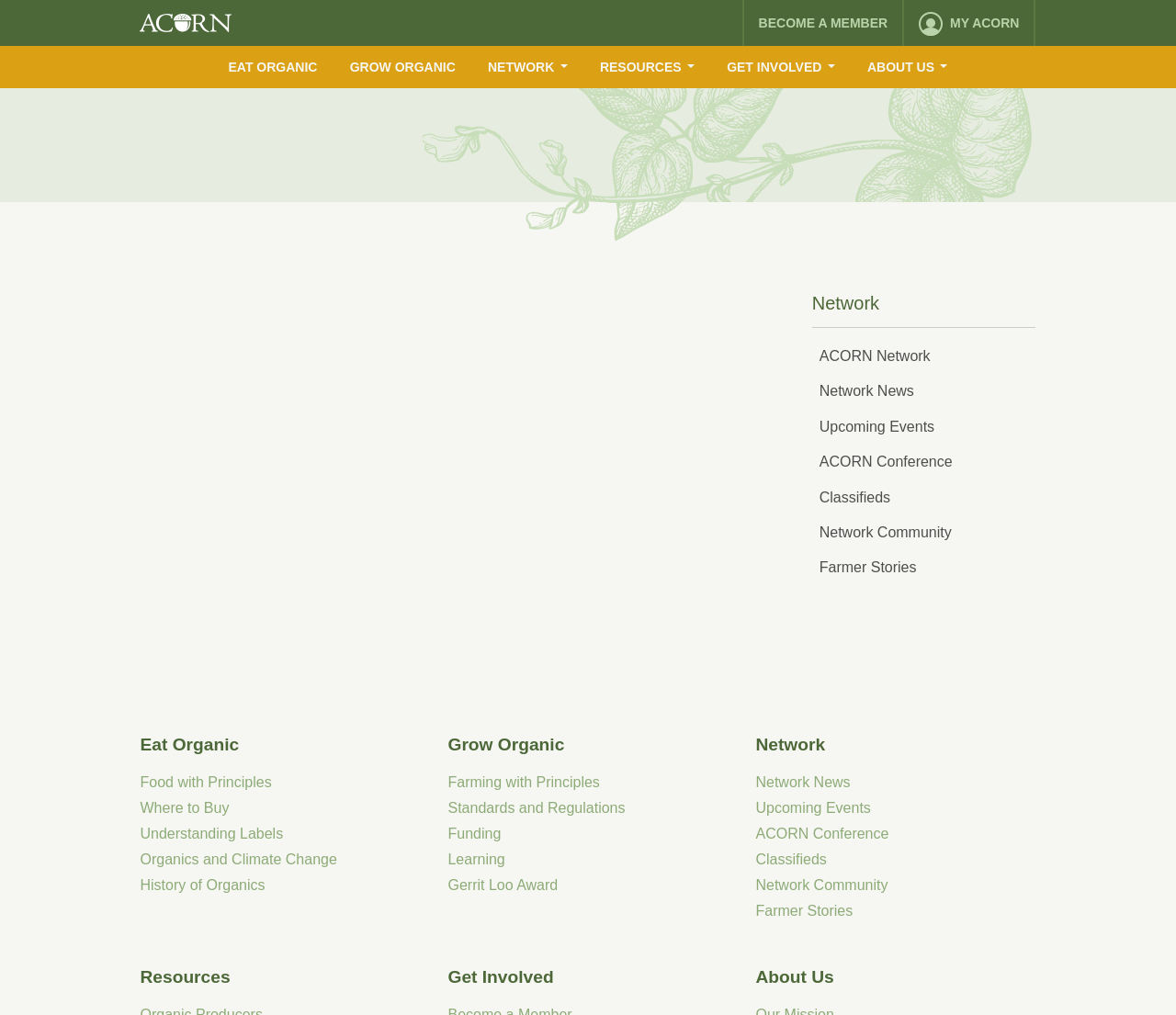Based on the element description: "Organics and Climate Change", identify the UI element and provide its bounding box coordinates. Use four float numbers between 0 and 1, [left, top, right, bottom].

[0.119, 0.839, 0.287, 0.854]